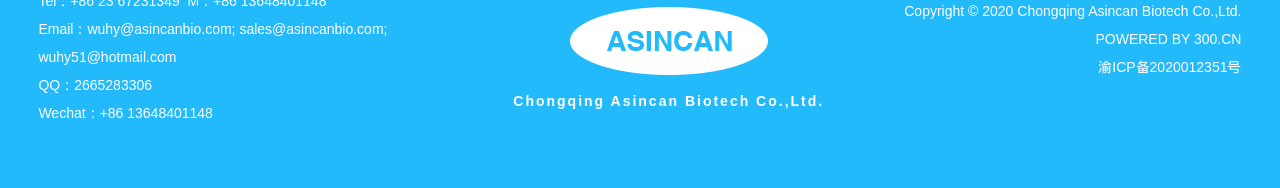Identify the bounding box coordinates of the area you need to click to perform the following instruction: "Check the company's copyright information".

[0.706, 0.014, 0.97, 0.099]